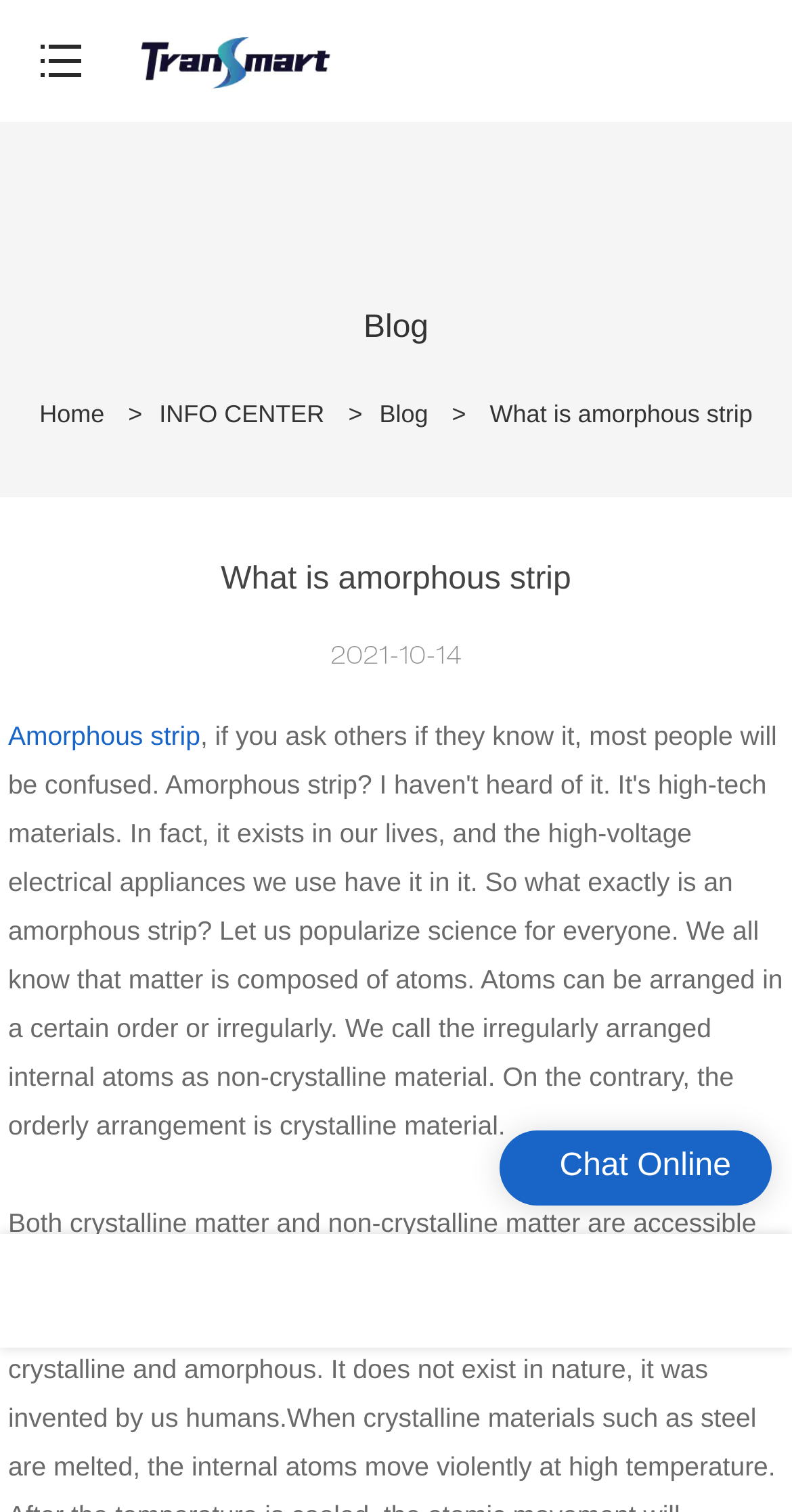Determine the bounding box coordinates for the HTML element mentioned in the following description: "Amorphous strip". The coordinates should be a list of four floats ranging from 0 to 1, represented as [left, top, right, bottom].

[0.01, 0.478, 0.253, 0.497]